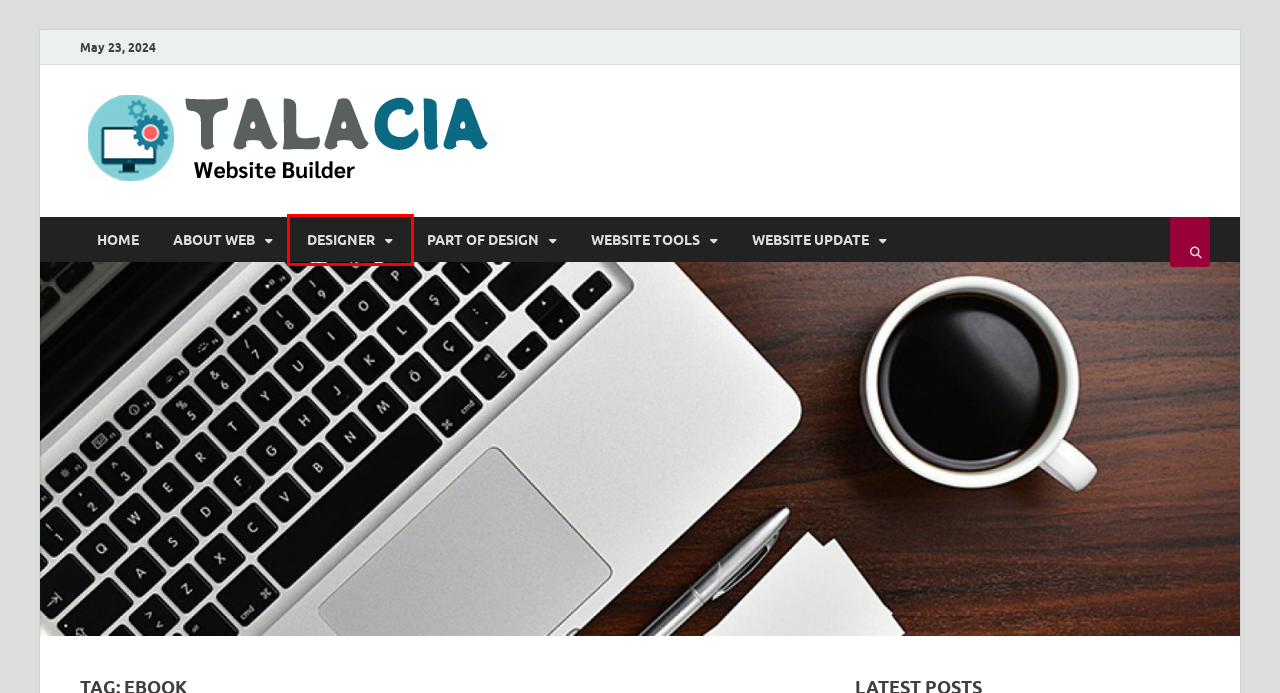Review the screenshot of a webpage that includes a red bounding box. Choose the most suitable webpage description that matches the new webpage after clicking the element within the red bounding box. Here are the candidates:
A. Graphic Designer | talacia.com
B. Contact Us | talacia.com
C. talacia.com
D. WEBSITE TOOLS | talacia.com
E. ABOUT WEB | talacia.com
F. WEBSITE UPDATE | talacia.com
G. Design Agency | talacia.com
H. DESIGNER | talacia.com

H